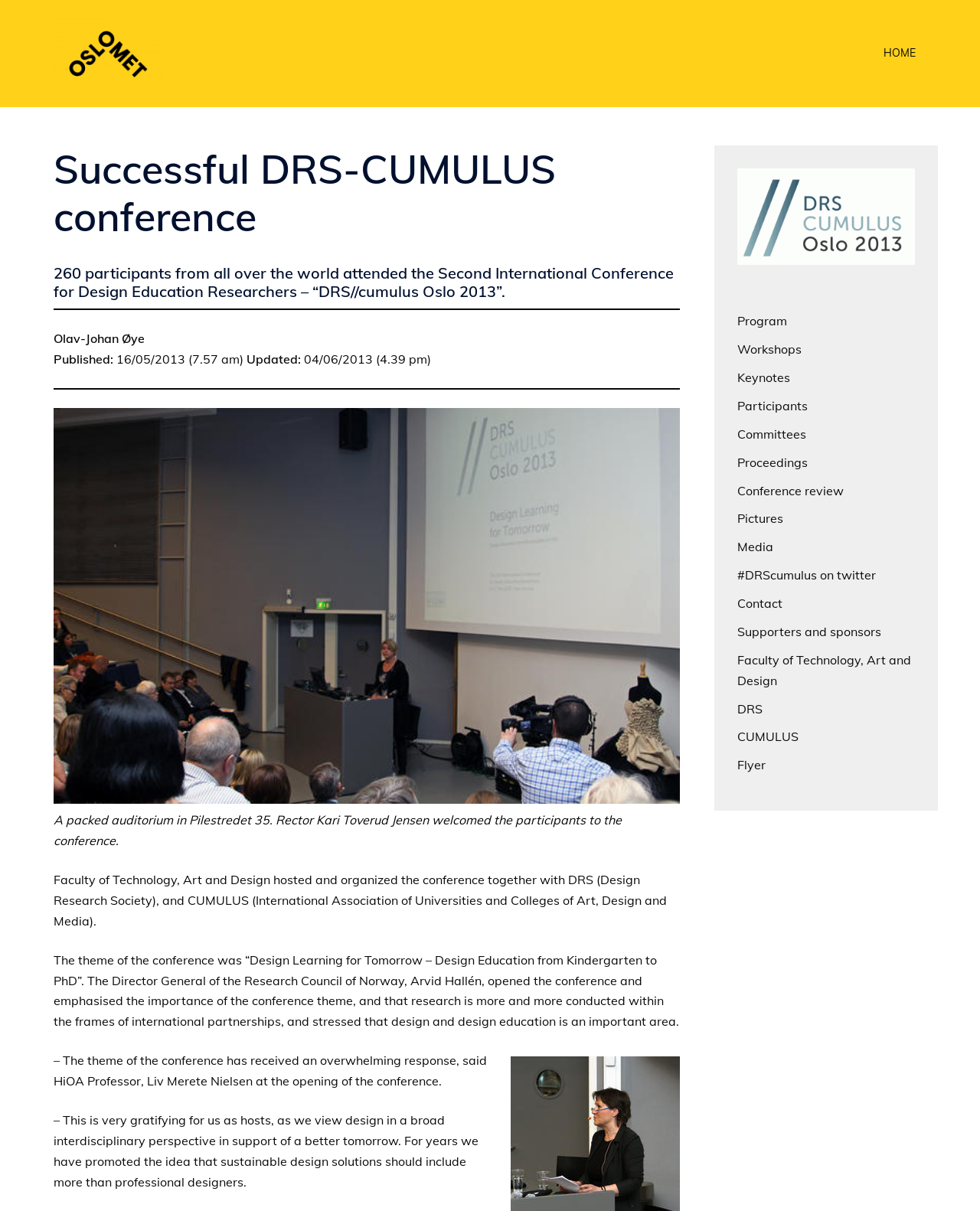Describe the webpage meticulously, covering all significant aspects.

The webpage is about the Second International Conference for Design Education Researchers, also known as "DRS//cumulus Oslo 2013". At the top left, there is a link to the conference's homepage, accompanied by an image with the same name. On the top right, there is a link to the "HOME" page.

Below the top section, there is a header area that spans most of the width of the page. It contains a heading that reads "Successful DRS-CUMULUS conference", followed by a subheading that provides more details about the conference. Underneath, there is a horizontal separator line.

The main content area is divided into two sections. On the left, there is a section that contains information about the conference, including the number of participants, the date and time of publication, and the date and time of the last update. Below this section, there is a figure with a caption that describes a packed auditorium during the conference.

On the right, there is a section that contains a series of links to different pages related to the conference, including the program, workshops, keynotes, participants, committees, proceedings, conference review, pictures, media, and contact information. There are also links to the supporters and sponsors of the conference, as well as to the Faculty of Technology, Art and Design, DRS, and CUMULUS.

The main content area also contains several paragraphs of text that provide more information about the conference, including its theme, the opening speech, and the response to the conference theme. The text is divided into several sections, with horizontal separator lines in between.